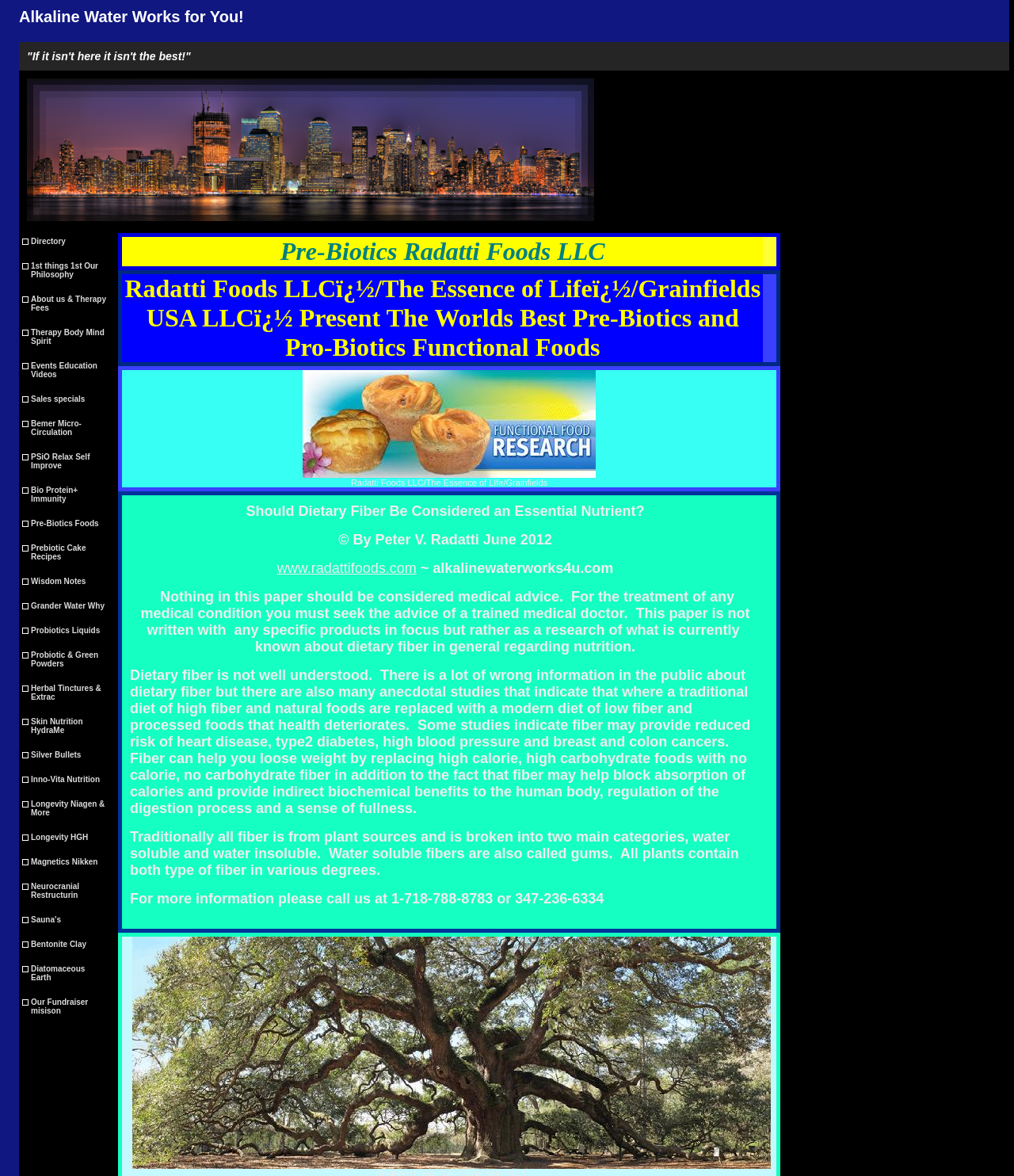Predict the bounding box of the UI element based on the description: "Contact us". The coordinates should be four float numbers between 0 and 1, formatted as [left, top, right, bottom].

None